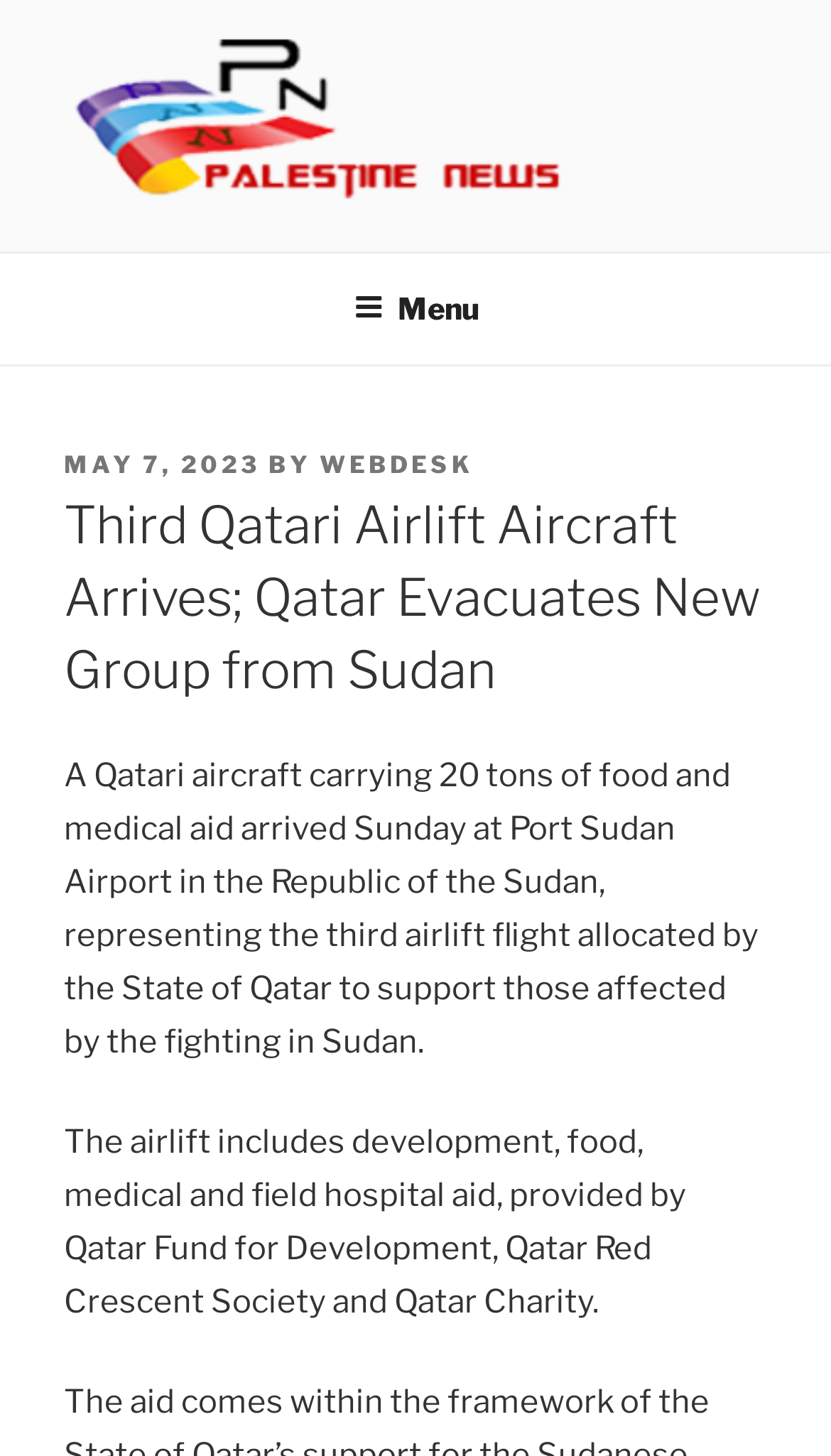What is the purpose of the airlift flight?
Refer to the image and provide a thorough answer to the question.

I found the information about the purpose of the airlift flight by reading the first paragraph of the article, which mentions that the airlift flight is allocated by the State of Qatar to support those affected by the fighting in Sudan.